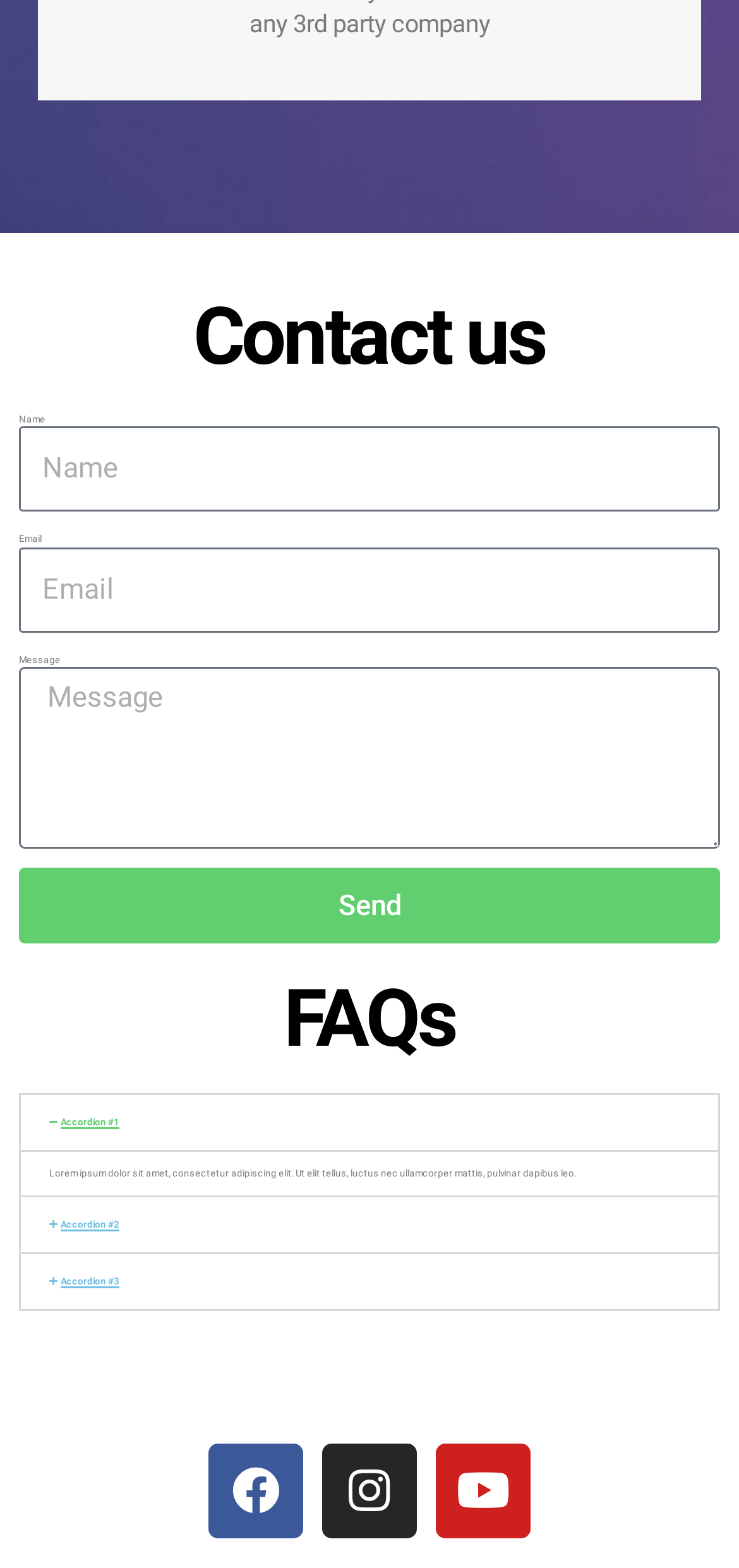Identify the bounding box coordinates for the UI element described as follows: Accordion #2. Use the format (top-left x, top-left y, bottom-right x, bottom-right y) and ensure all values are floating point numbers between 0 and 1.

[0.028, 0.763, 0.972, 0.798]